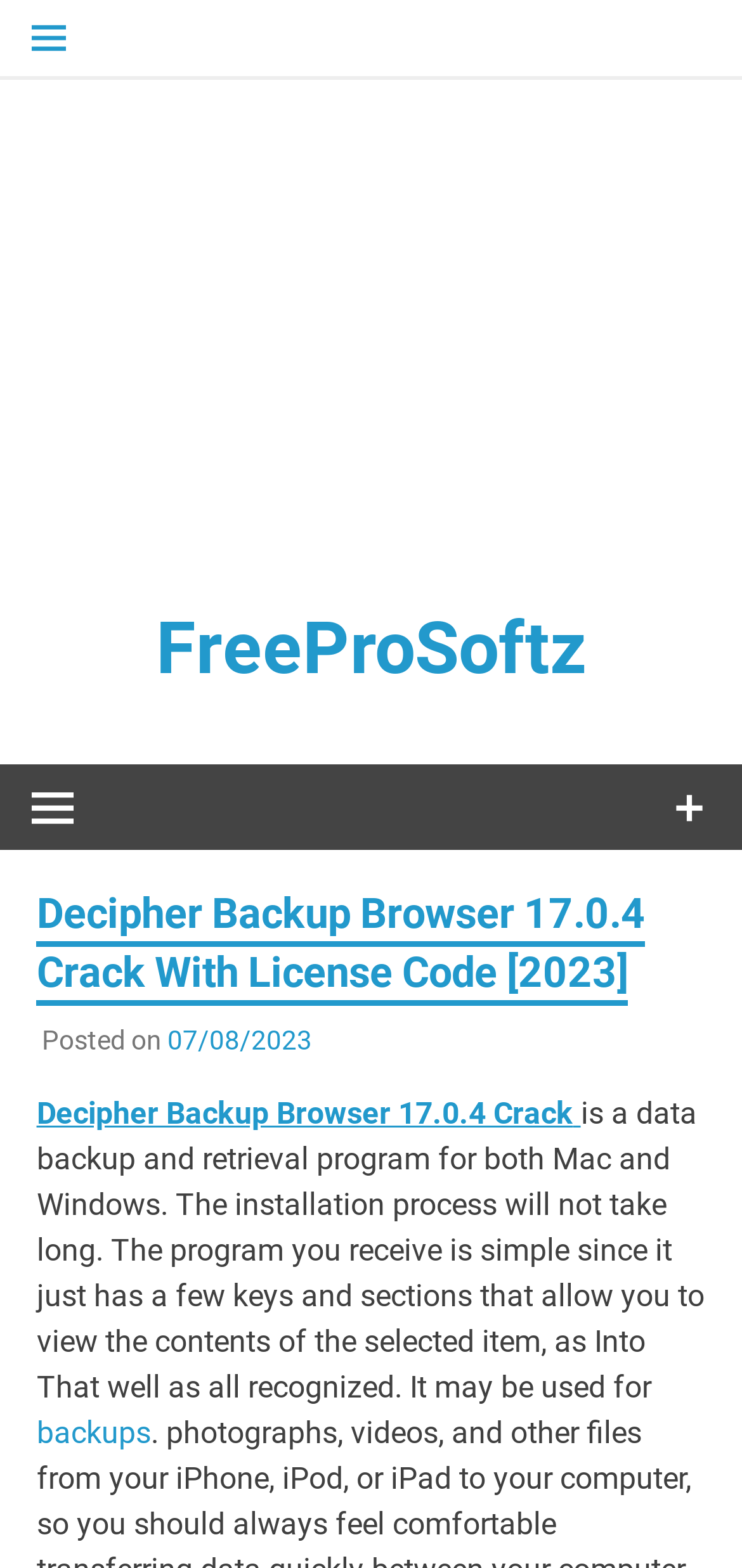What is the date of the post?
Please give a detailed and elaborate answer to the question.

The date of the post can be found in the link '07/08/2023' located below the heading of the webpage. This link is a timestamp indicating when the post was published.